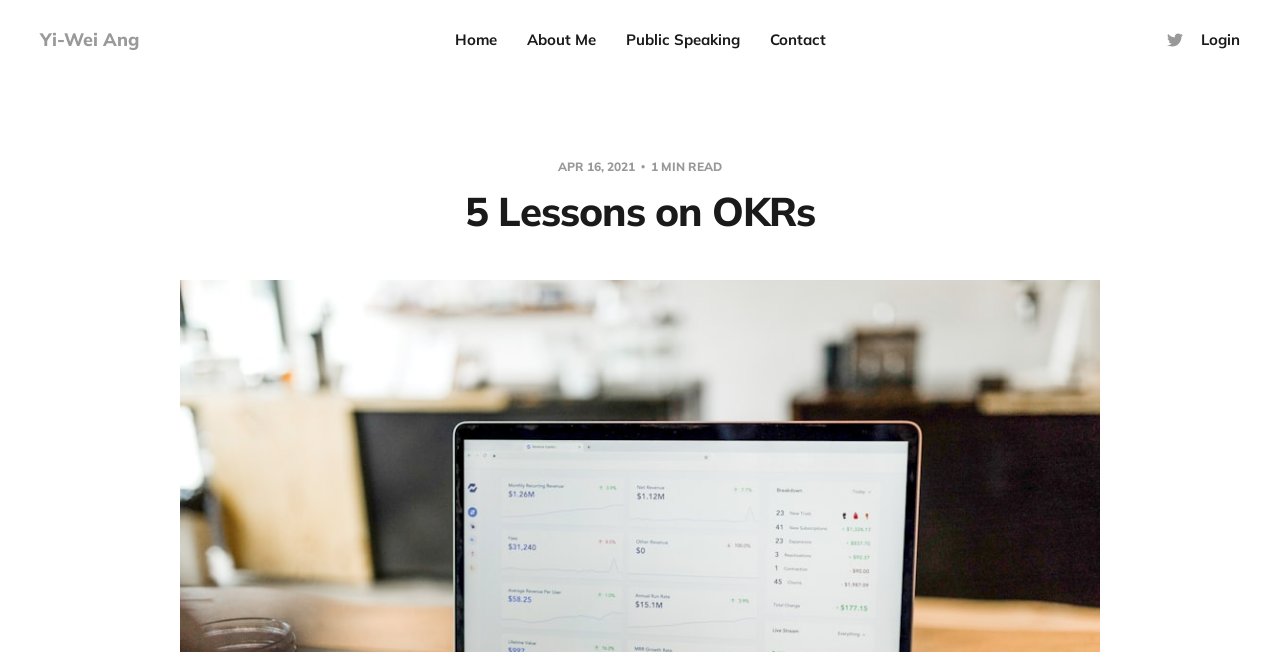What social media platform is linked at the top-right corner?
Respond to the question with a well-detailed and thorough answer.

The social media platform linked at the top-right corner can be identified by the Twitter icon, which is a small image with a bird logo.